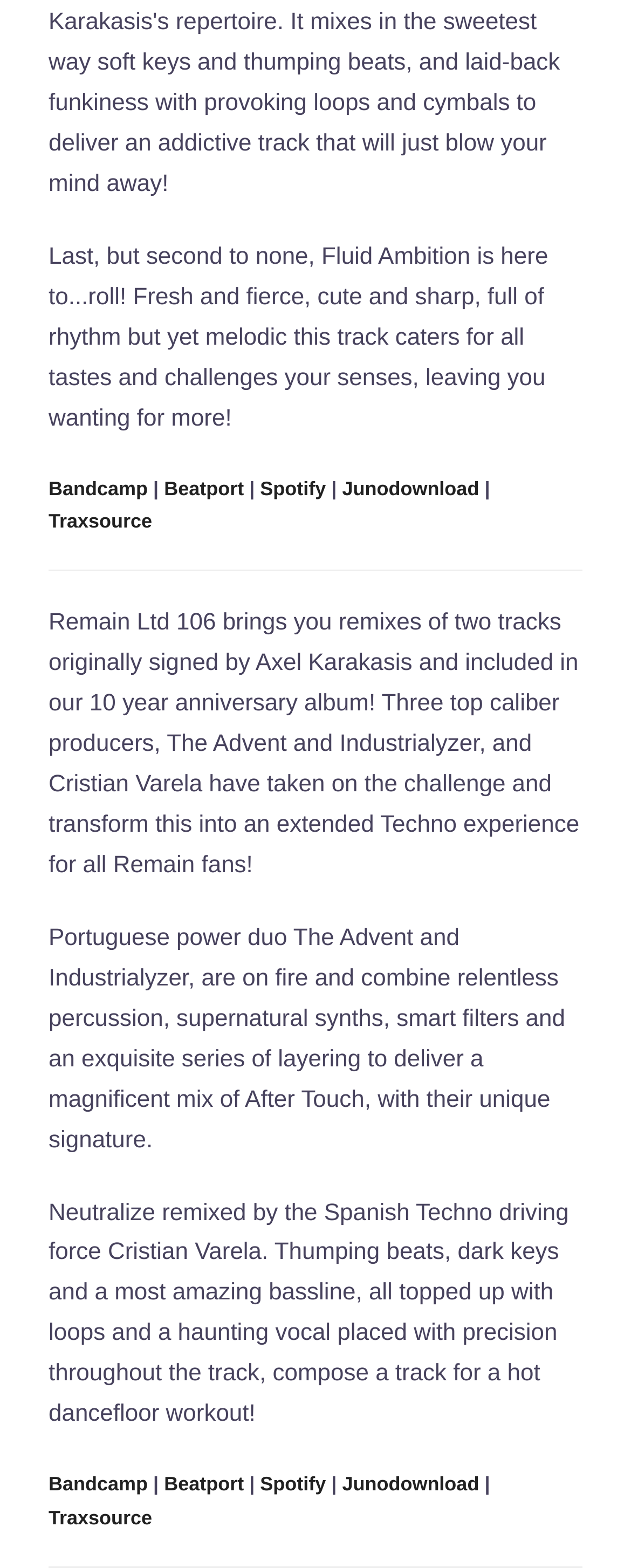Find the bounding box coordinates for the element that must be clicked to complete the instruction: "Click on Bandcamp". The coordinates should be four float numbers between 0 and 1, indicated as [left, top, right, bottom].

[0.077, 0.304, 0.234, 0.318]